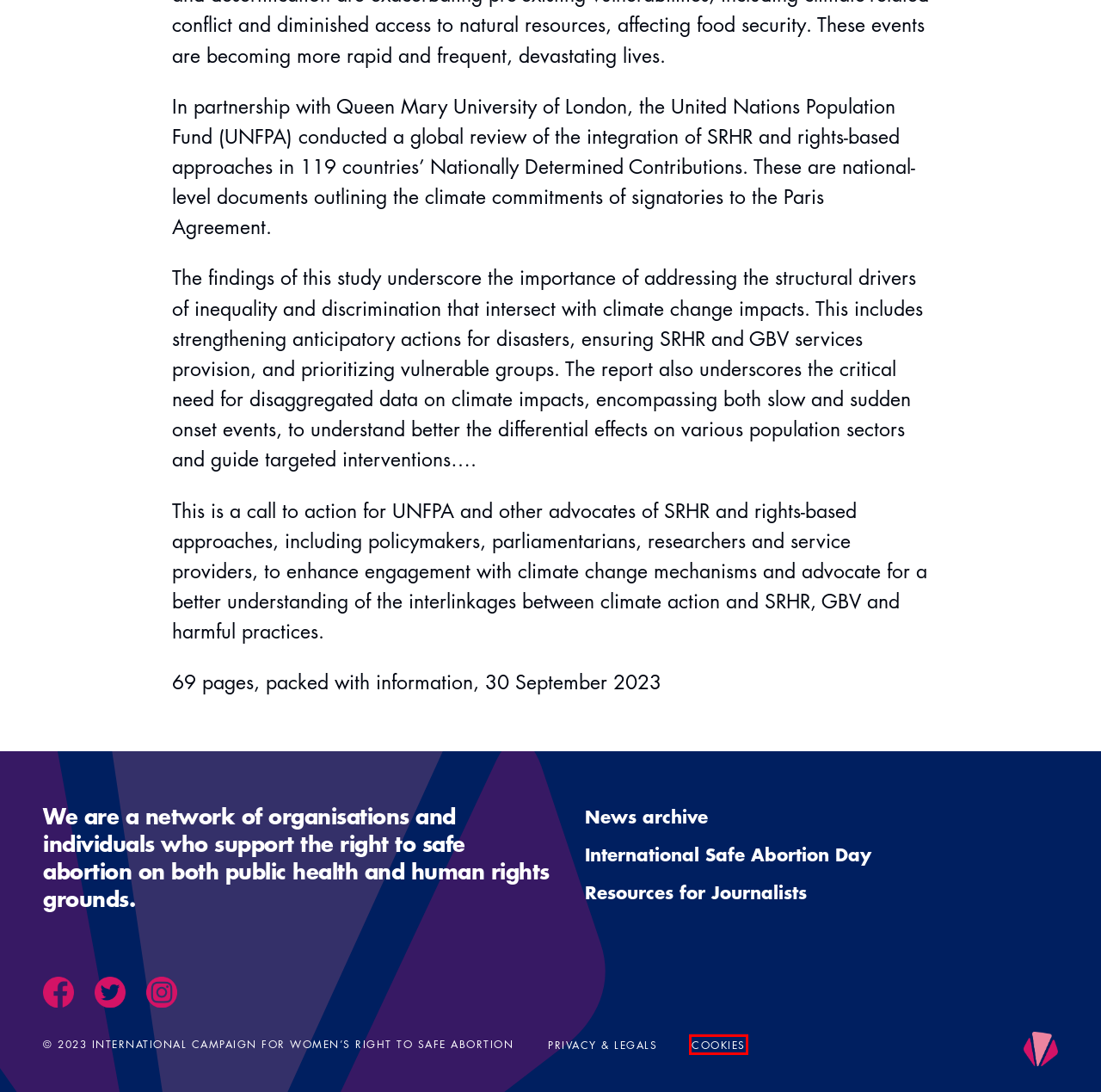Assess the screenshot of a webpage with a red bounding box and determine which webpage description most accurately matches the new page after clicking the element within the red box. Here are the options:
A. Cookies - International Campaign for Women's Right to Safe Abortion
B. Research: Trials & Imprisonment - International Campaign for Women's Right to Safe Abortion
C. International Safe Abortion Day - International Campaign for Women's Right to Safe Abortion
D. Special Journal Editions - International Campaign for Women's Right to Safe Abortion
E. Privacy & Legals - International Campaign for Women's Right to Safe Abortion
F. Resources for Journalists - International Campaign for Women's Right to Safe Abortion
G. International Campaign for Women's Right to Safe Abortion
H. Abortion Funds - International Campaign for Women's Right to Safe Abortion

A